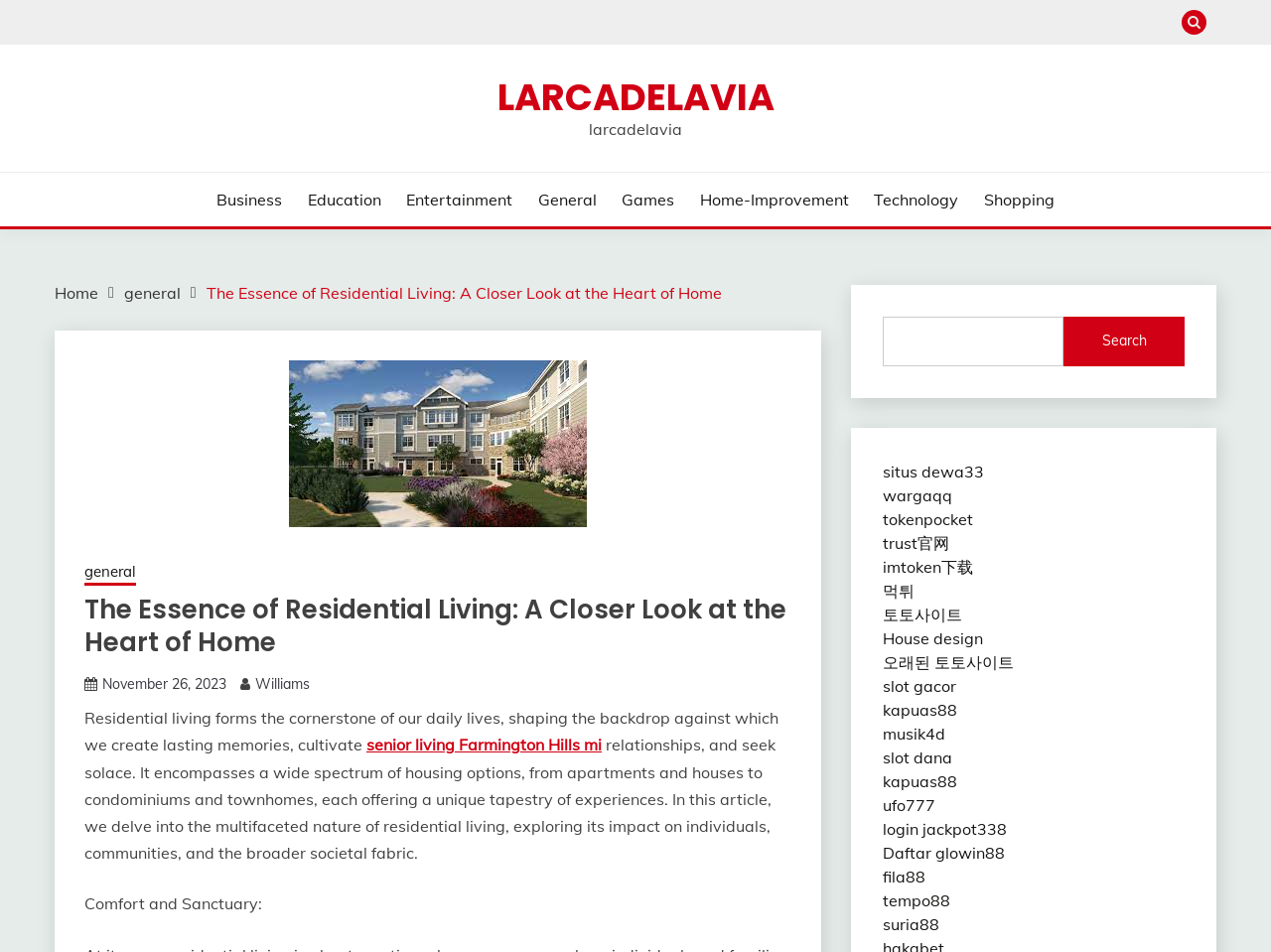Can you specify the bounding box coordinates for the region that should be clicked to fulfill this instruction: "Read about senior living Farmington Hills mi".

[0.288, 0.772, 0.473, 0.793]